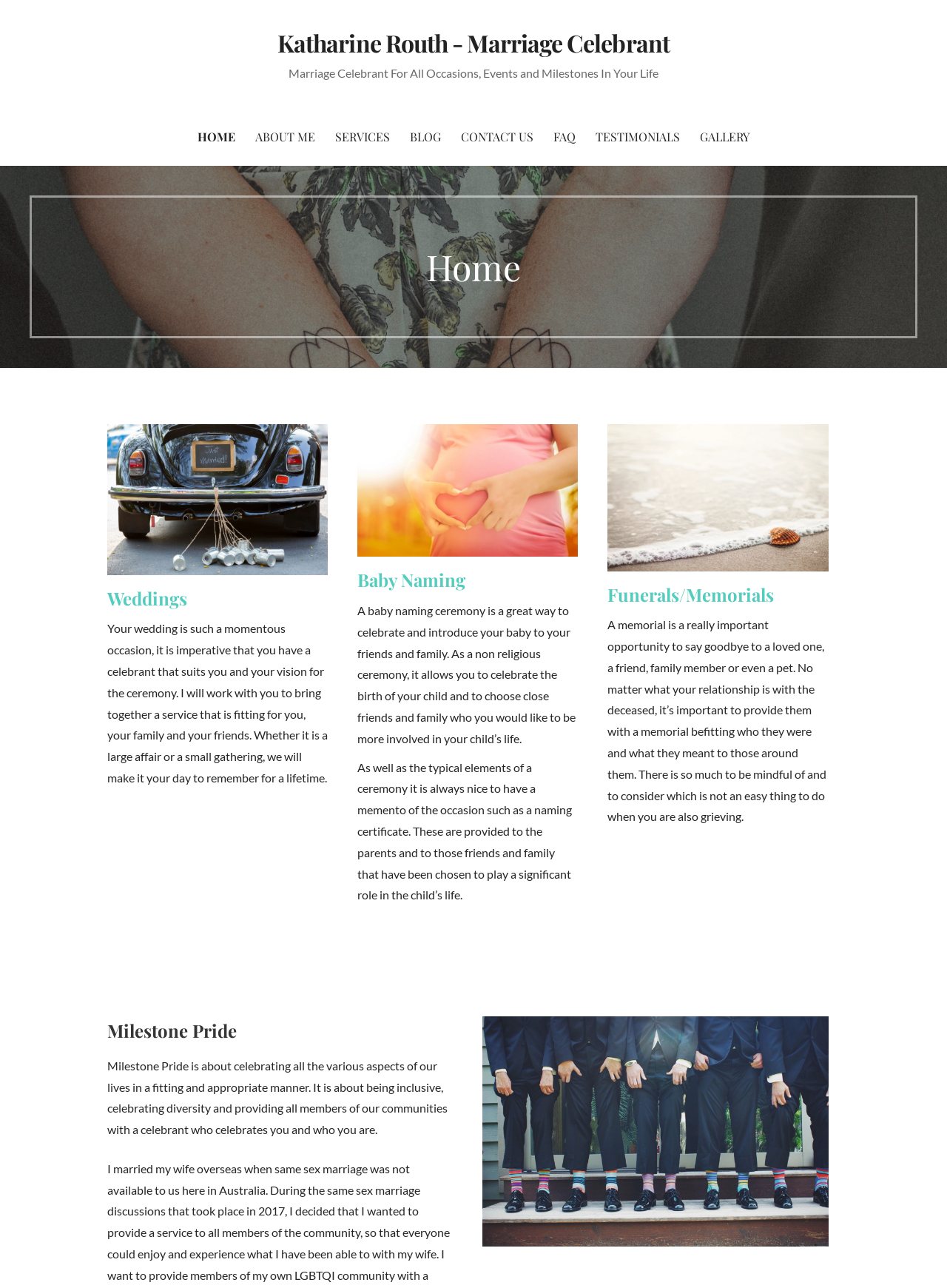Create a detailed narrative describing the layout and content of the webpage.

The webpage is about Katharine Routh, a marriage celebrant who offers her services for various occasions, events, and milestones in one's life. At the top of the page, there is a heading with her name and profession, followed by a link with the same text. Below this, there is a static text that describes her services.

The page has a navigation menu with seven links: HOME, ABOUT ME, SERVICES, BLOG, CONTACT US, FAQ, and TESTIMONIALS, which are aligned horizontally and positioned near the top of the page.

Below the navigation menu, there is a section with a heading "Home" that contains several subheadings and links related to different services offered by Katharine Routh, including Weddings, Baby Naming, Funerals/Memorials, and Milestone Pride. Each of these subheadings has a corresponding link and a brief description or text that explains the service.

There are also several images scattered throughout this section, which appear to be related to the services being described. The images are positioned below or to the right of their corresponding headings and links.

The text in this section is organized in a hierarchical structure, with the main headings and links at the top and the subheadings and descriptions below. The overall layout is clean and easy to follow, with clear headings and concise text that effectively communicates the services offered by Katharine Routh.